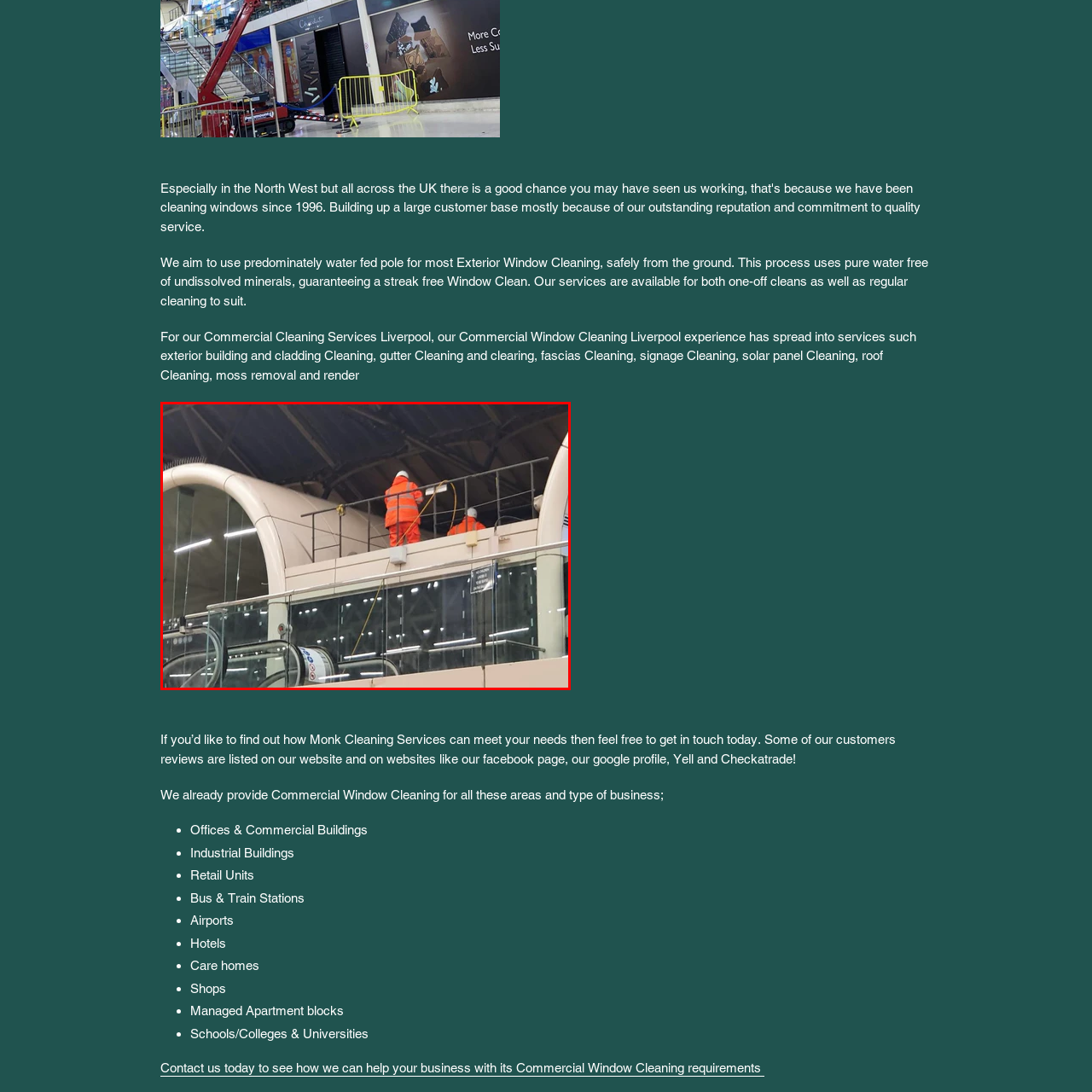Concentrate on the image marked by the red box, What is the purpose of using pure water in the cleaning process?
 Your answer should be a single word or phrase.

To achieve a streak-free finish